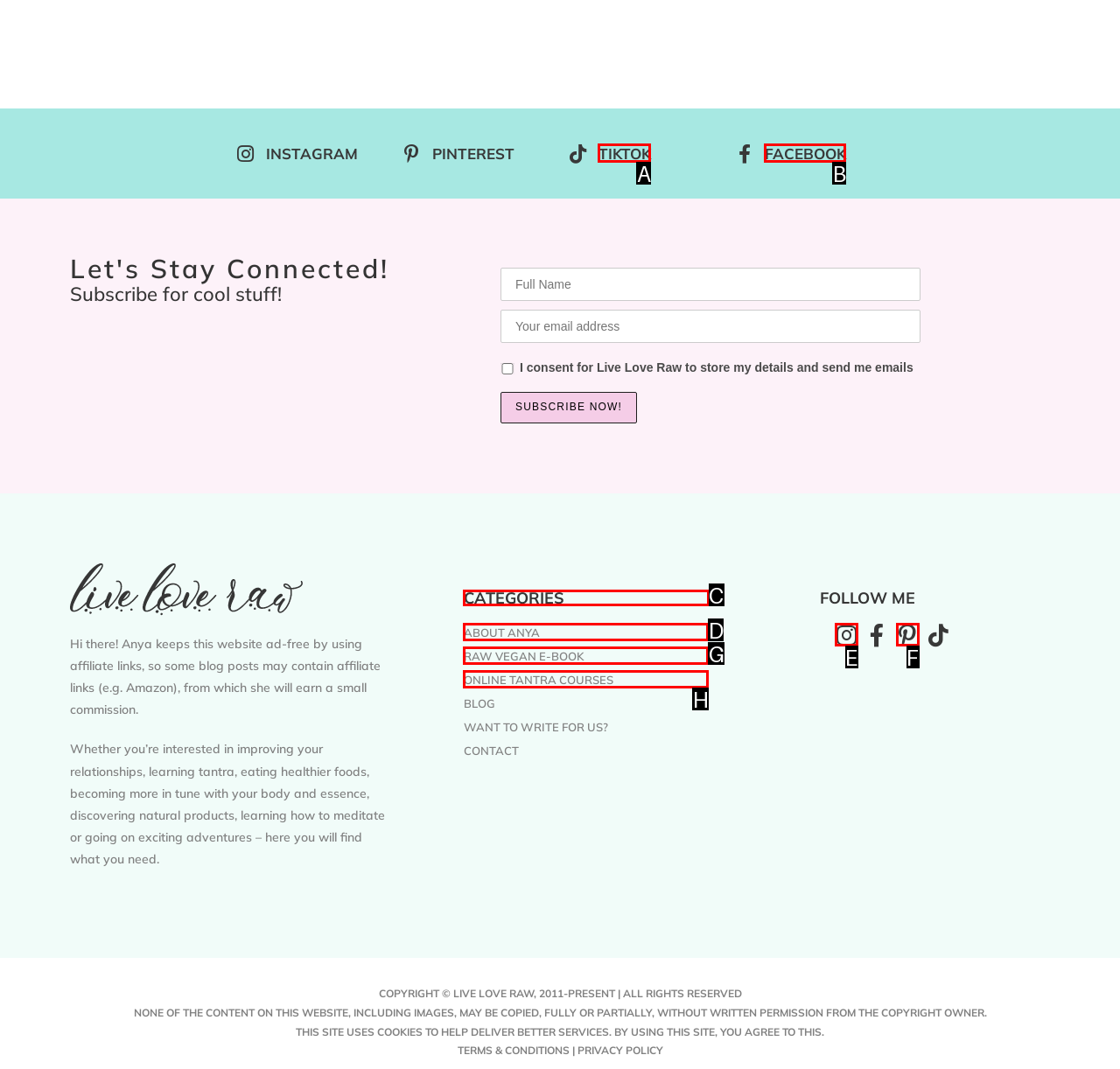Decide which letter you need to select to fulfill the task: Read about categories
Answer with the letter that matches the correct option directly.

C